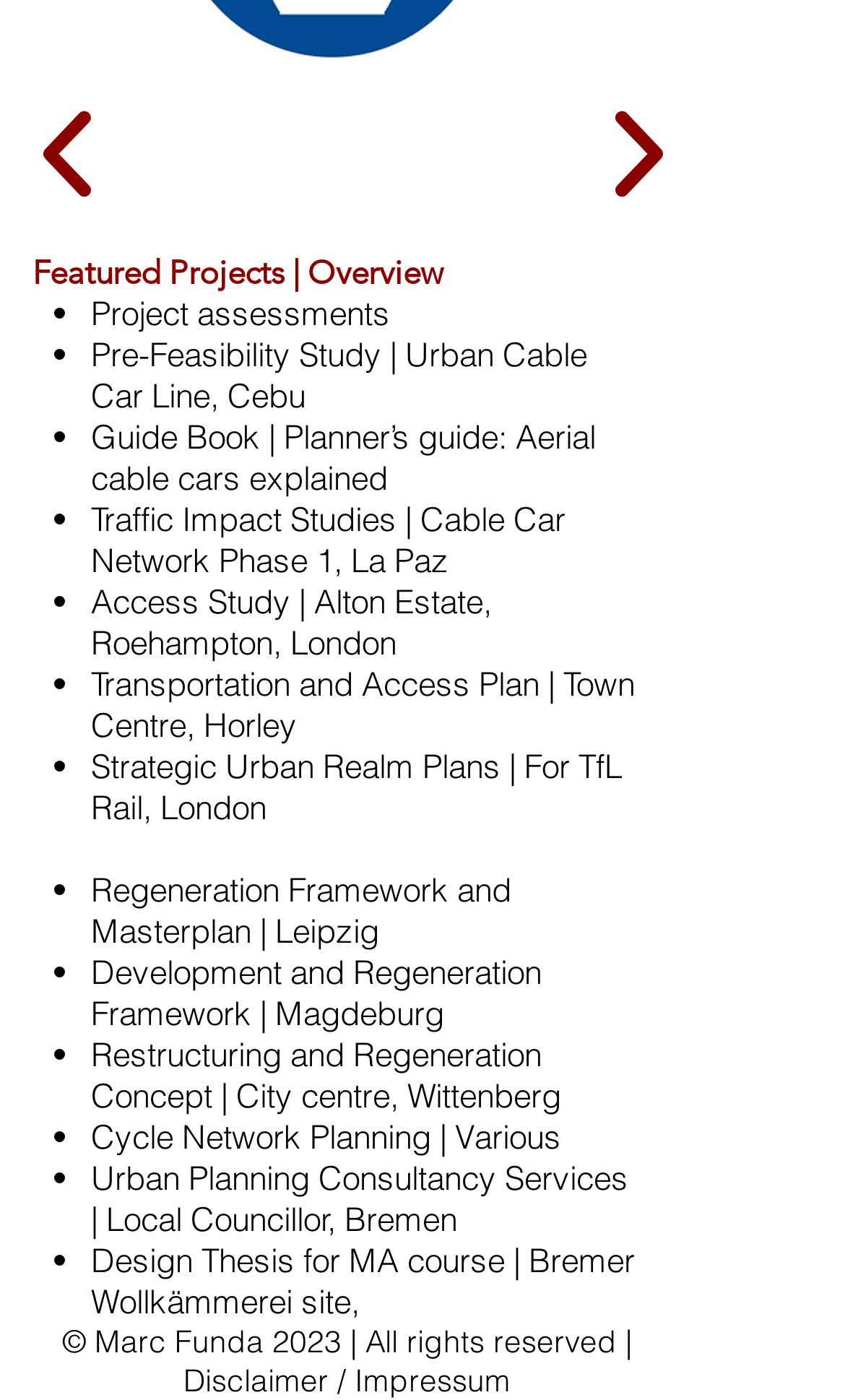What type of services does the webpage's owner offer?
Give a one-word or short-phrase answer derived from the screenshot.

Urban planning consultancy